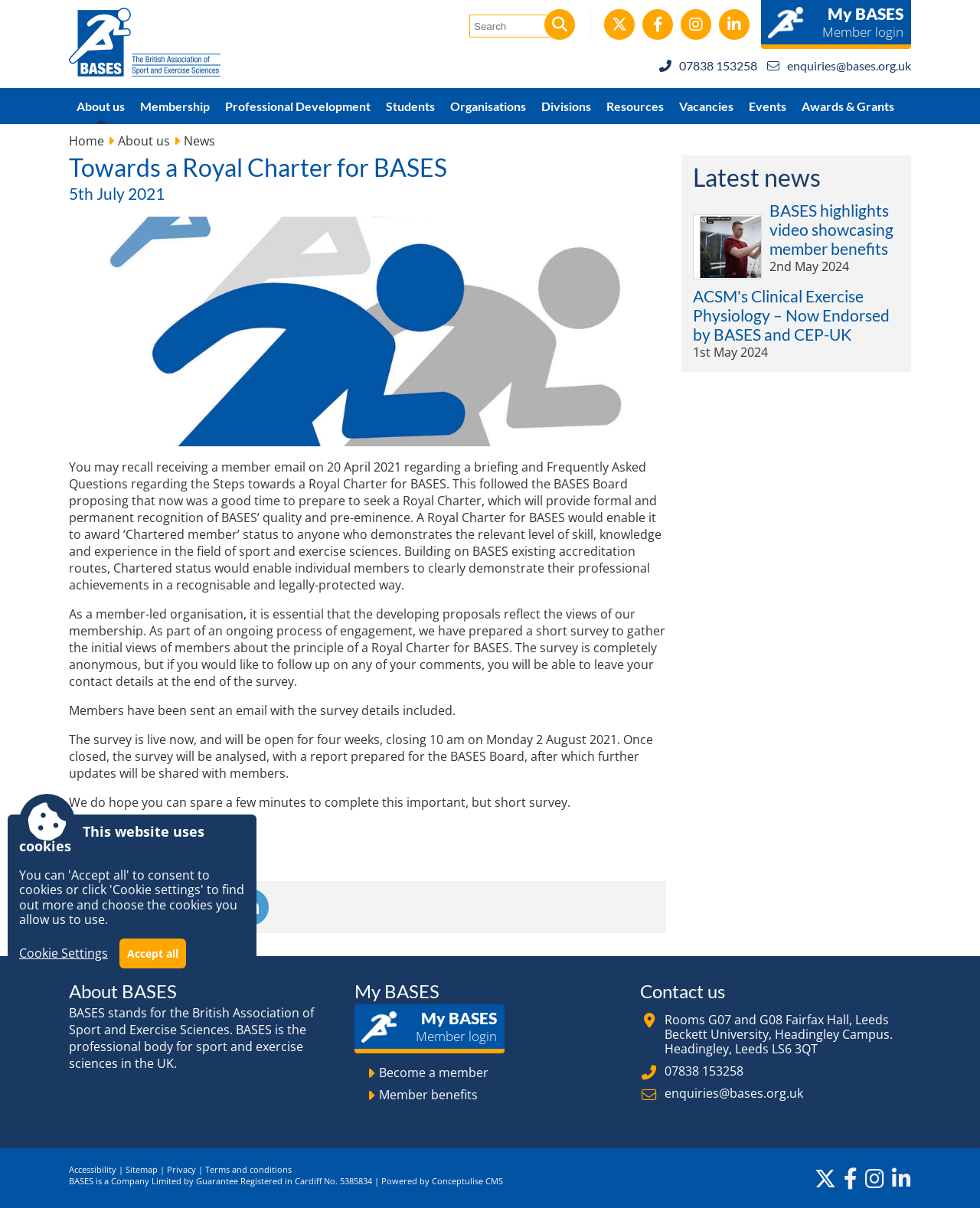How long will the survey be open?
Give a single word or phrase answer based on the content of the image.

Four weeks